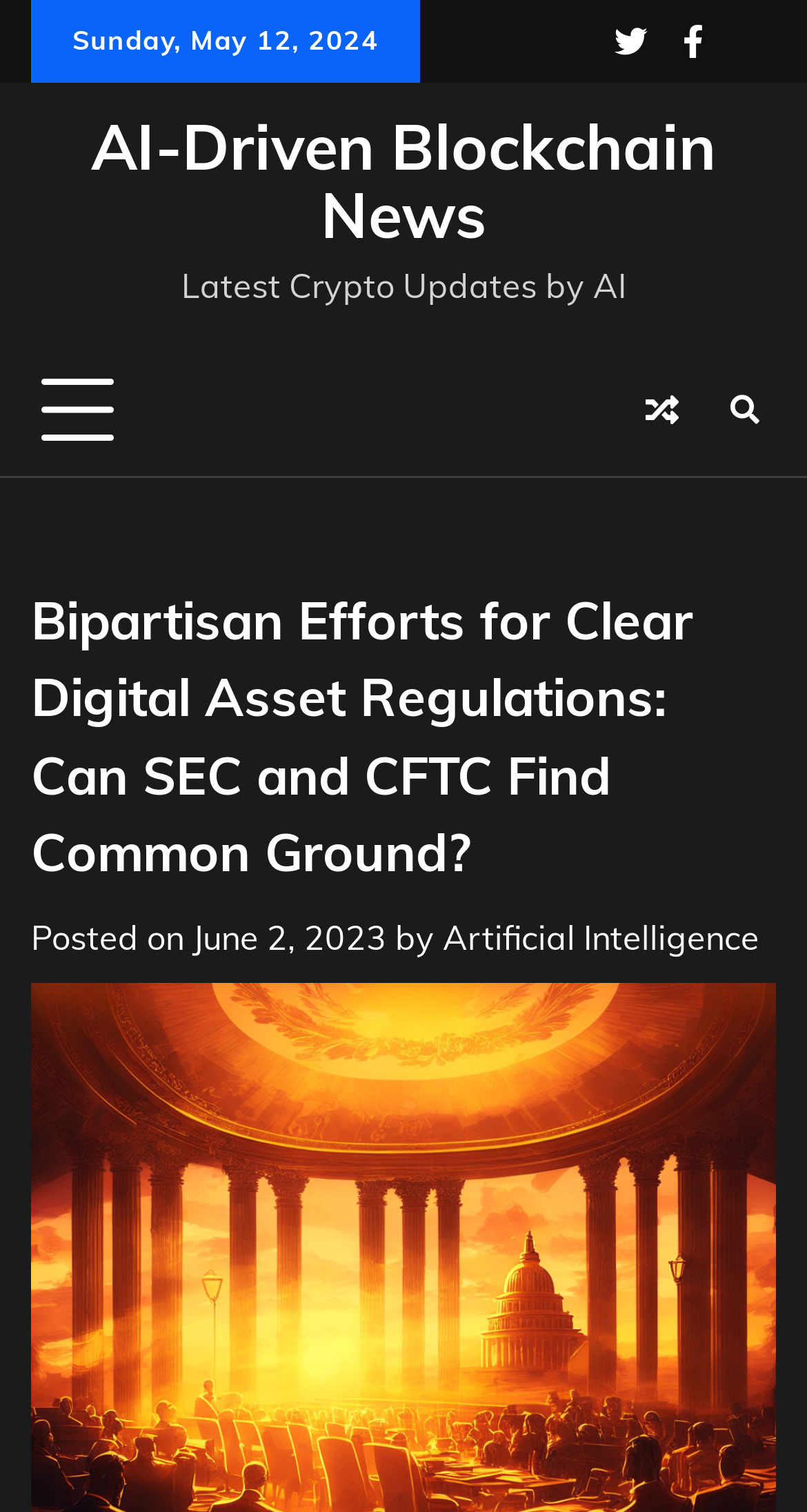Generate an in-depth caption that captures all aspects of the webpage.

The webpage appears to be a news article page focused on blockchain and cryptocurrency. At the top, there is a date "Sunday, May 12, 2024" displayed prominently. To the right of the date, there are three social media links: Twitter, Facebook, and Discord. Below the date, there is a link to "AI-Driven Blockchain News" and a tagline "Latest Crypto Updates by AI".

On the left side, there is a button that controls the primary menu. To the right of the button, there are two more links, one with a search icon and another with a bell icon.

The main content of the page is a news article with the title "Bipartisan Efforts for Clear Digital Asset Regulations: Can SEC and CFTC Find Common Ground?" in a large font. Below the title, there is a section with the posting information, including the text "Posted on", a link to the date "June 2, 2023", and the author "Artificial Intelligence".